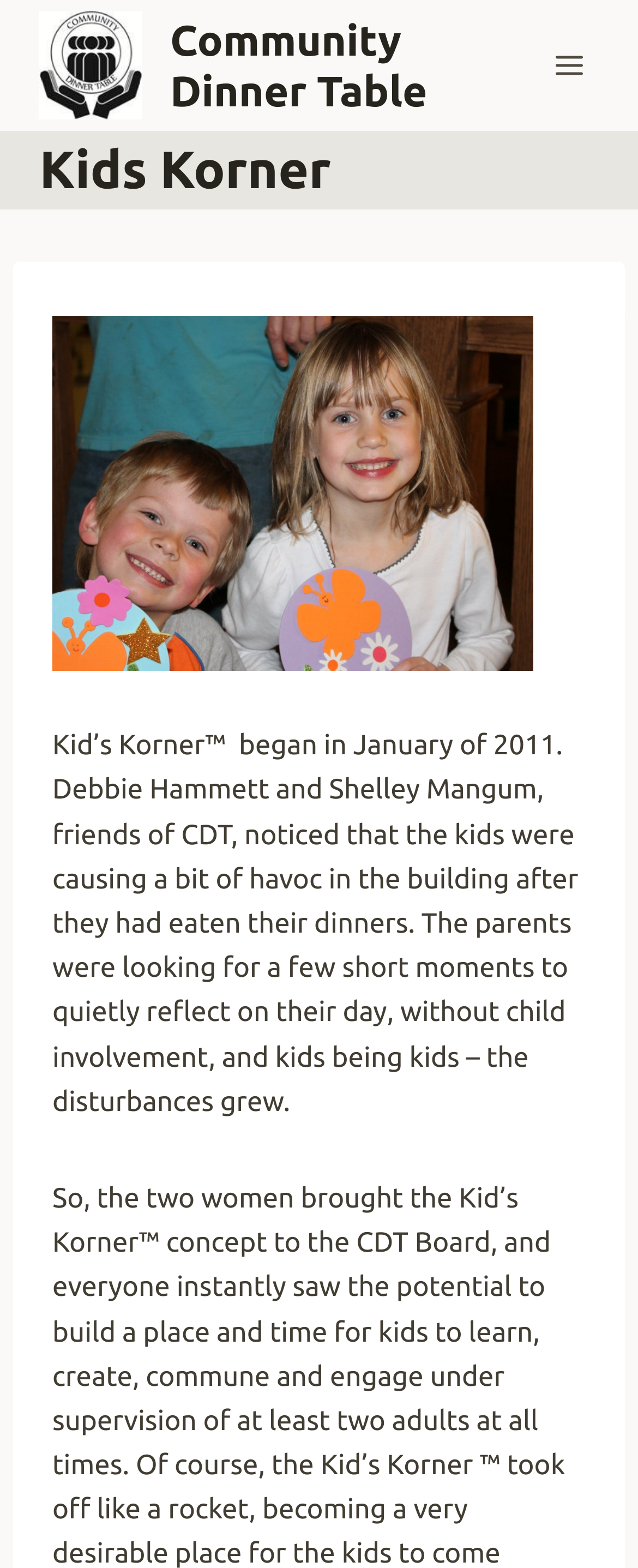What is the name of the community dinner table?
Analyze the screenshot and provide a detailed answer to the question.

The answer can be found by looking at the link element with the text 'Community Dinner Table Community Dinner Table' which is a child of the root element.